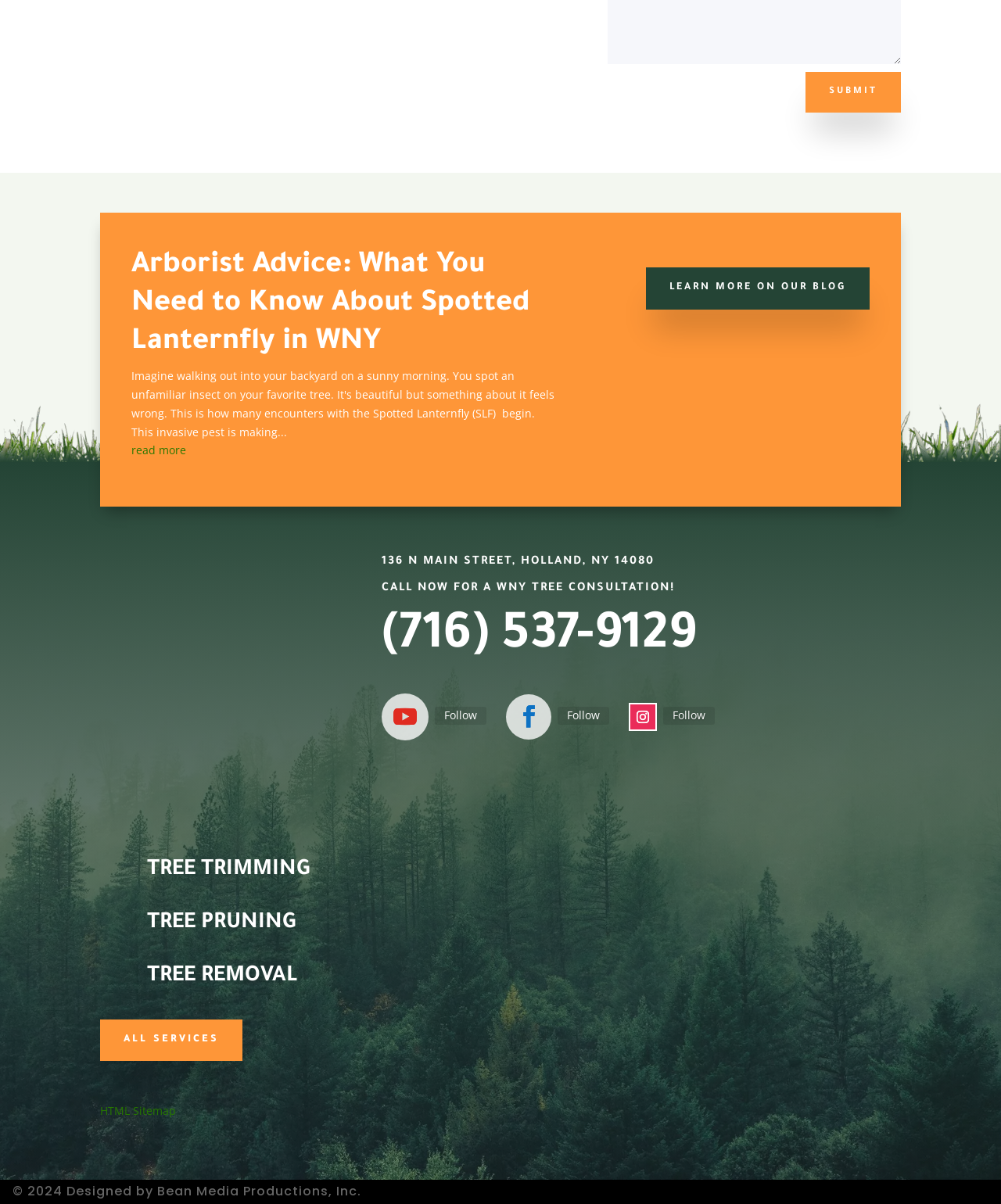Provide the bounding box coordinates of the HTML element this sentence describes: "Get a Quote". The bounding box coordinates consist of four float numbers between 0 and 1, i.e., [left, top, right, bottom].

[0.227, 0.662, 0.337, 0.695]